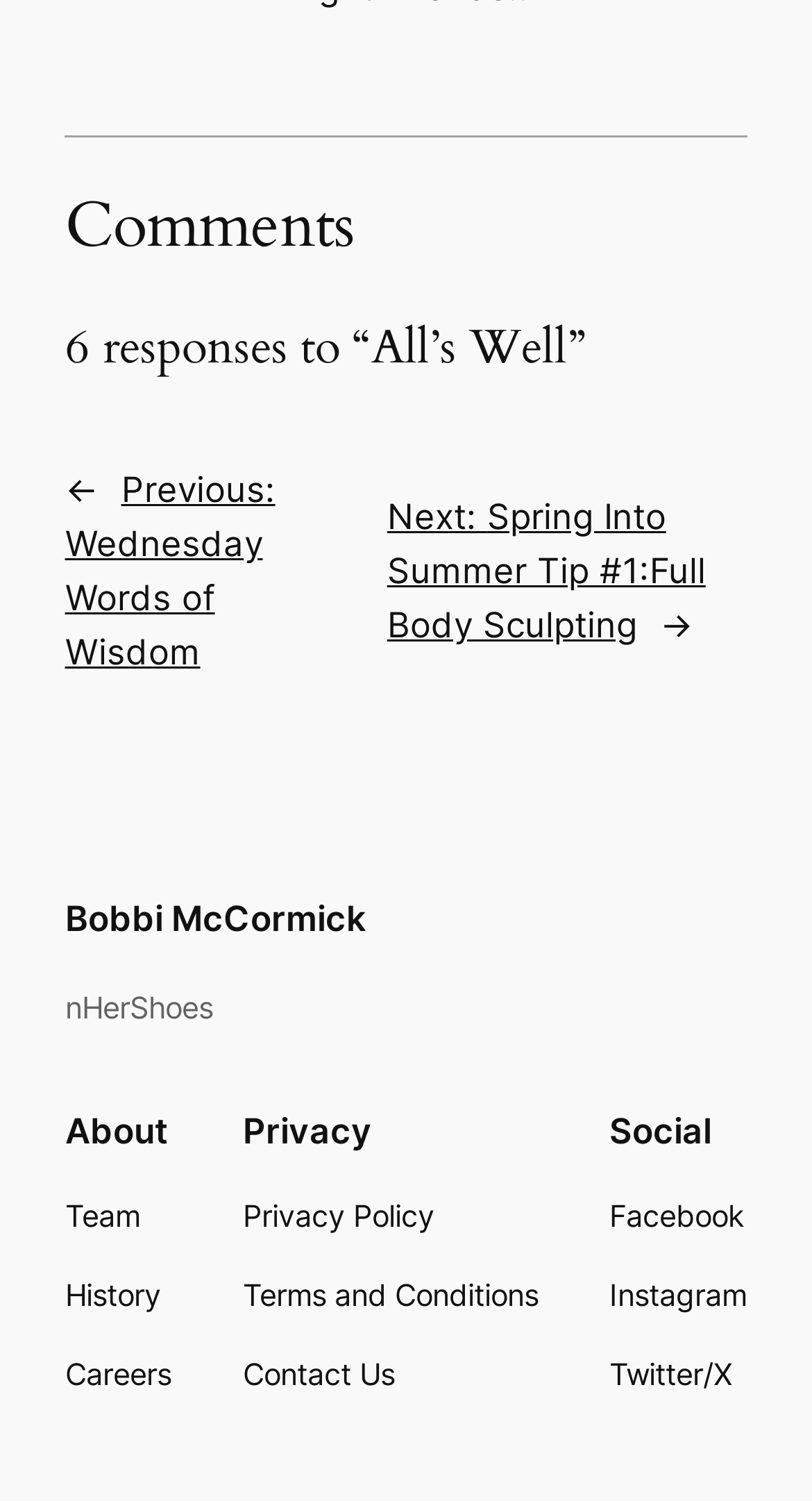What are the three main sections in the 'About' navigation?
Refer to the image and give a detailed response to the question.

The three main sections in the 'About' navigation can be found in the navigation element with the text 'About' at coordinates [0.08, 0.795, 0.211, 0.932], which contains three link elements with the texts 'Team', 'History', and 'Careers' at coordinates [0.08, 0.795, 0.172, 0.826], [0.08, 0.848, 0.198, 0.879], and [0.08, 0.901, 0.211, 0.932] respectively.